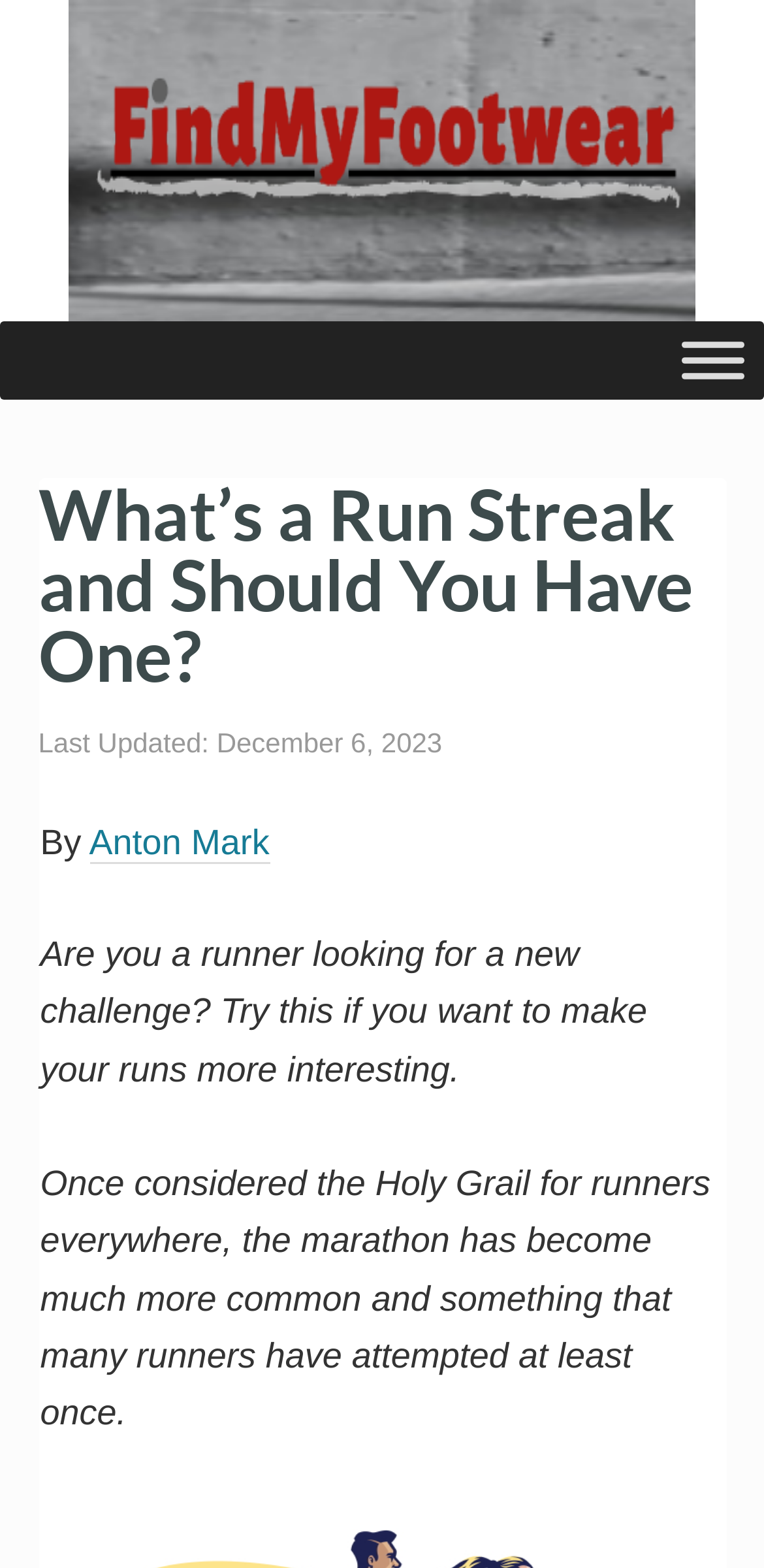Please examine the image and answer the question with a detailed explanation:
What is the topic of the article?

The topic of the article can be inferred from the heading 'What’s a Run Streak and Should You Have One?' and the subsequent text, which suggests that the article is discussing the concept of a run streak and its relevance to runners.